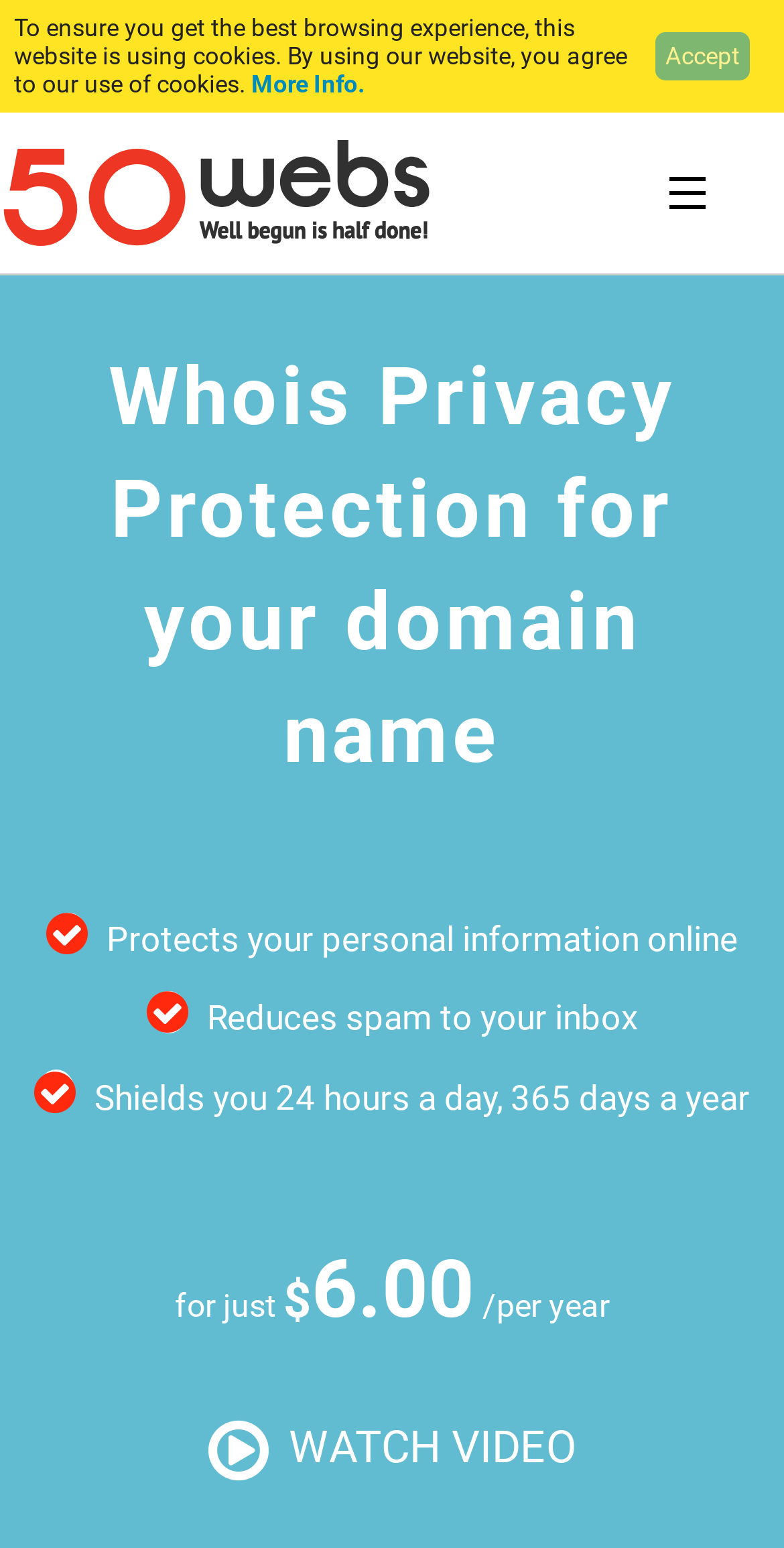What is the navigation menu item after 'HOSTING'?
Based on the visual information, provide a detailed and comprehensive answer.

I found the navigation menu items by looking at the link elements on the webpage. The link elements are arranged vertically, and the item after 'HOSTING' is 'DOMAINS'.